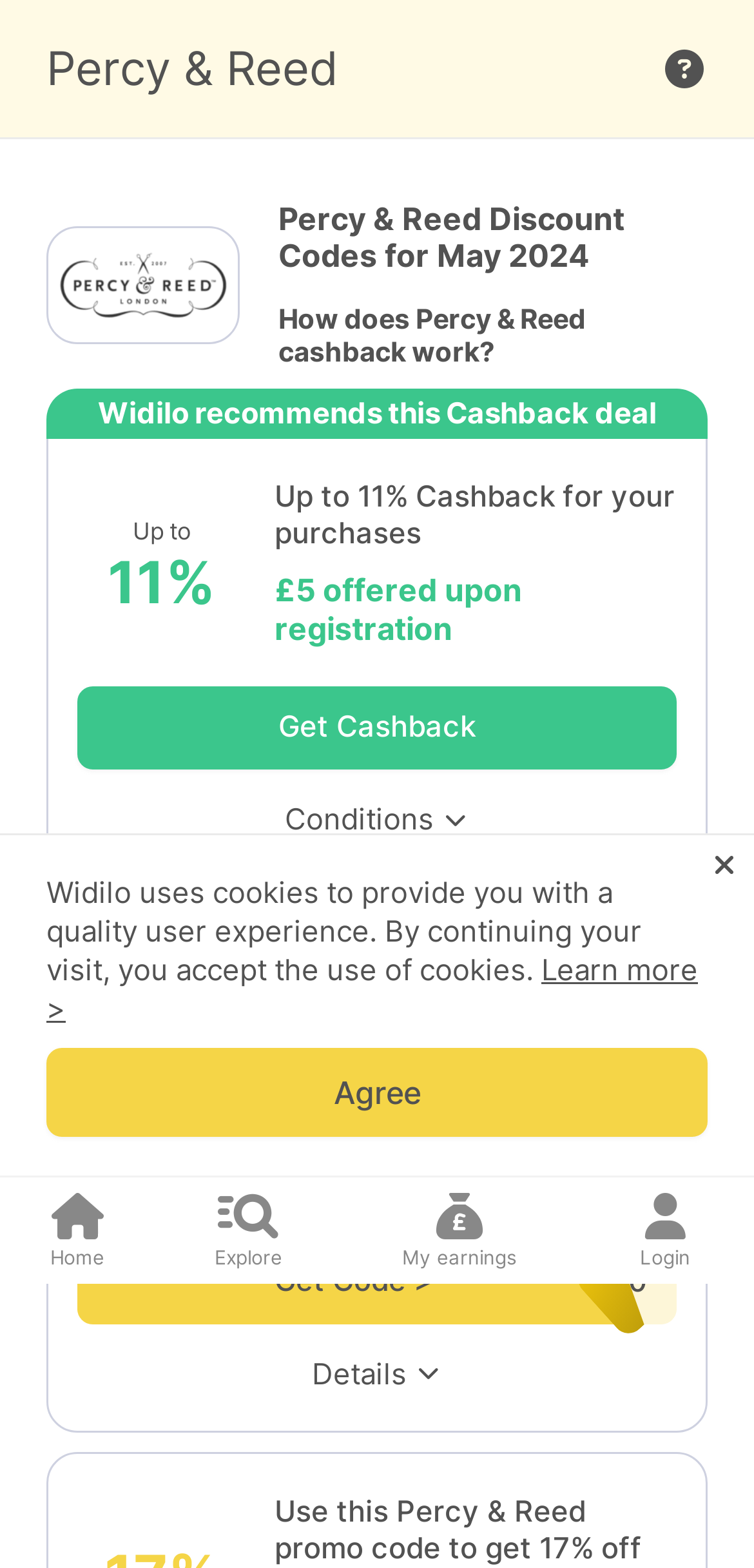Answer in one word or a short phrase: 
How many discount codes are available?

5